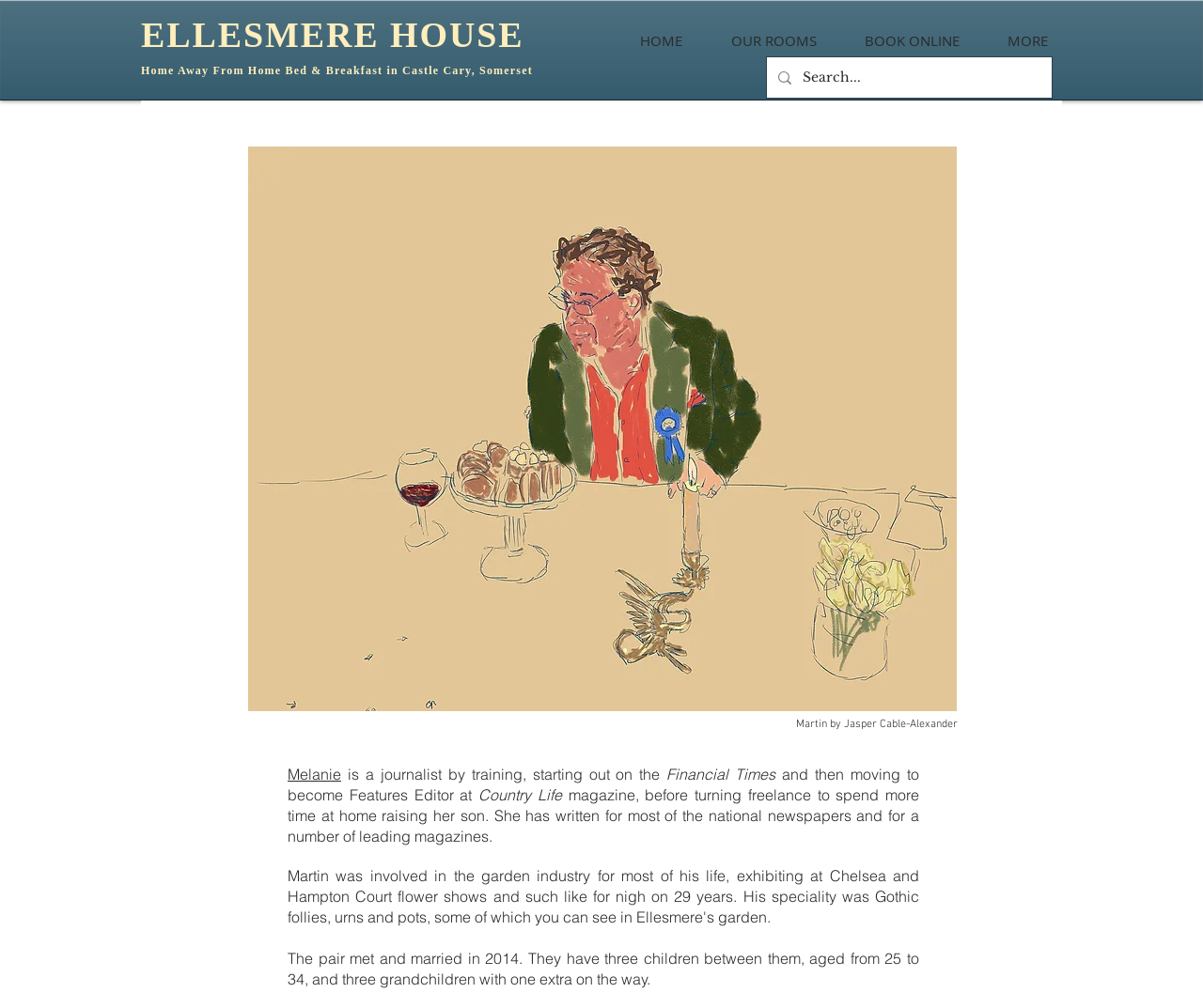Based on the image, please respond to the question with as much detail as possible:
How many grandchildren do Martin and Melanie have?

The number of grandchildren can be found in the text 'They have three children between them, aged from 25 to 34, and three grandchildren with one extra on the way.' which describes Martin and Melanie's family.